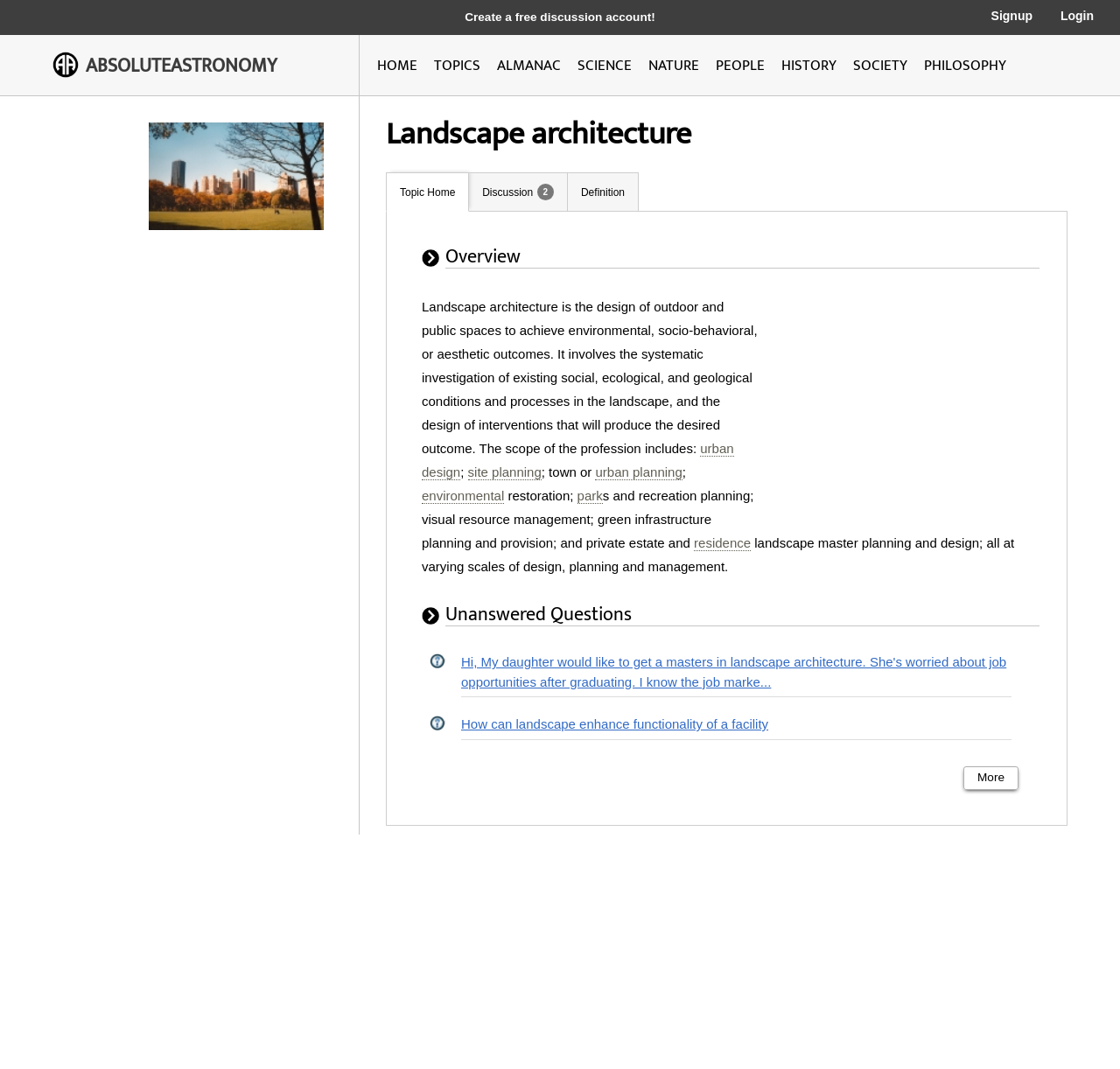How can landscape architecture enhance functionality?
Look at the screenshot and give a one-word or phrase answer.

Not specified